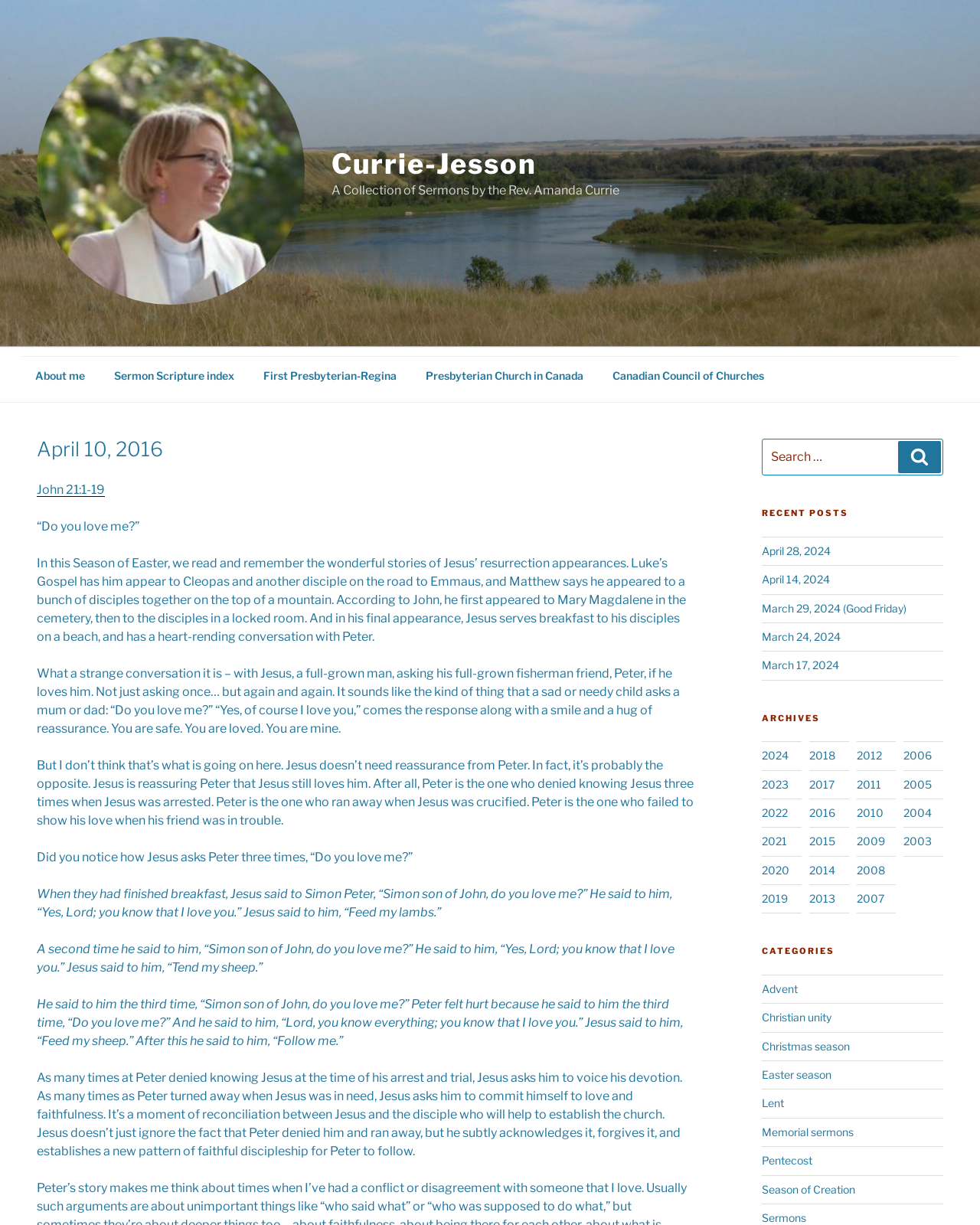Please give a succinct answer to the question in one word or phrase:
How many links are there in the 'Recent Posts' section?

5